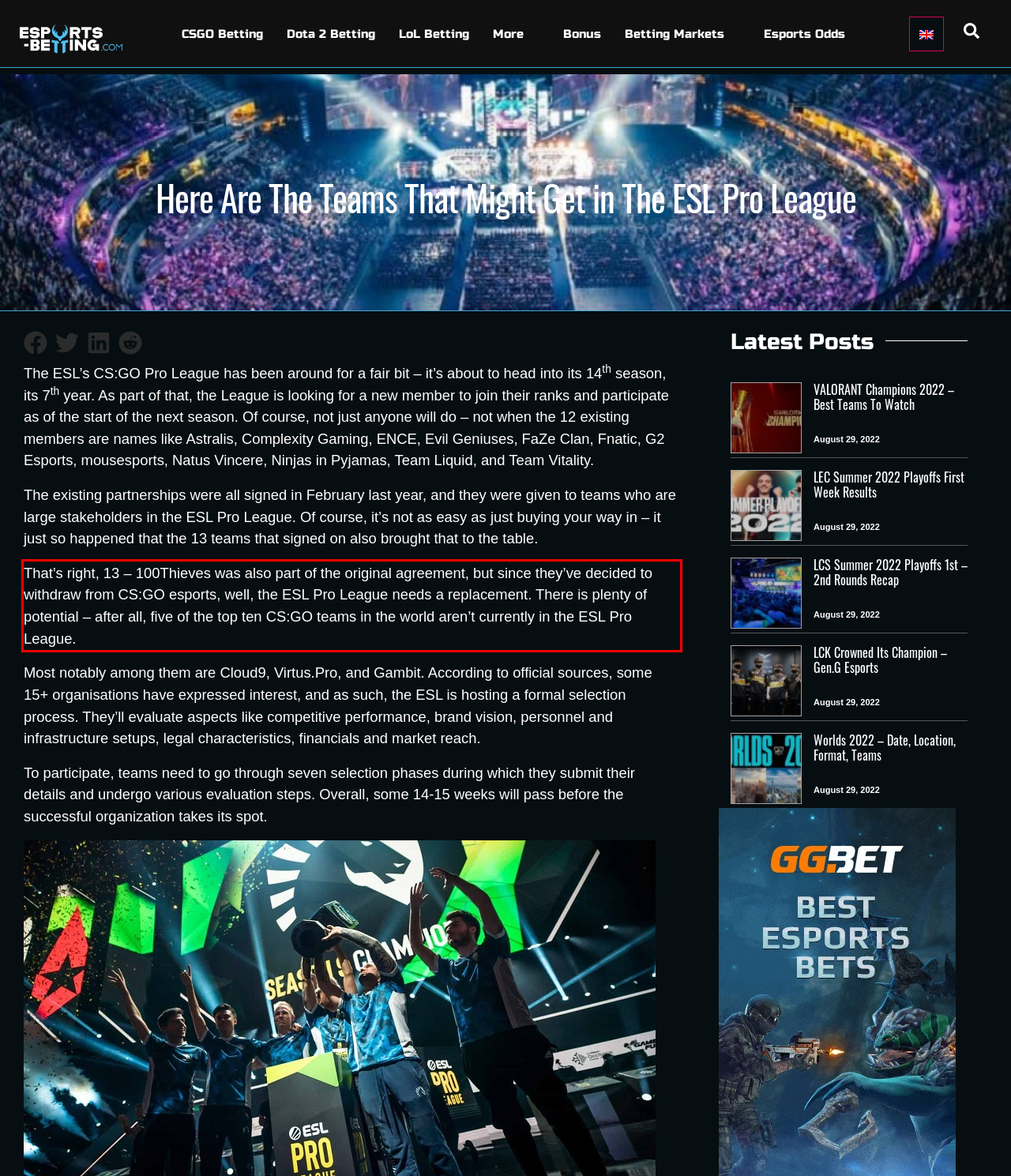Given a screenshot of a webpage, locate the red bounding box and extract the text it encloses.

That’s right, 13 – 100Thieves was also part of the original agreement, but since they’ve decided to withdraw from CS:GO esports, well, the ESL Pro League needs a replacement. There is plenty of potential – after all, five of the top ten CS:GO teams in the world aren’t currently in the ESL Pro League.